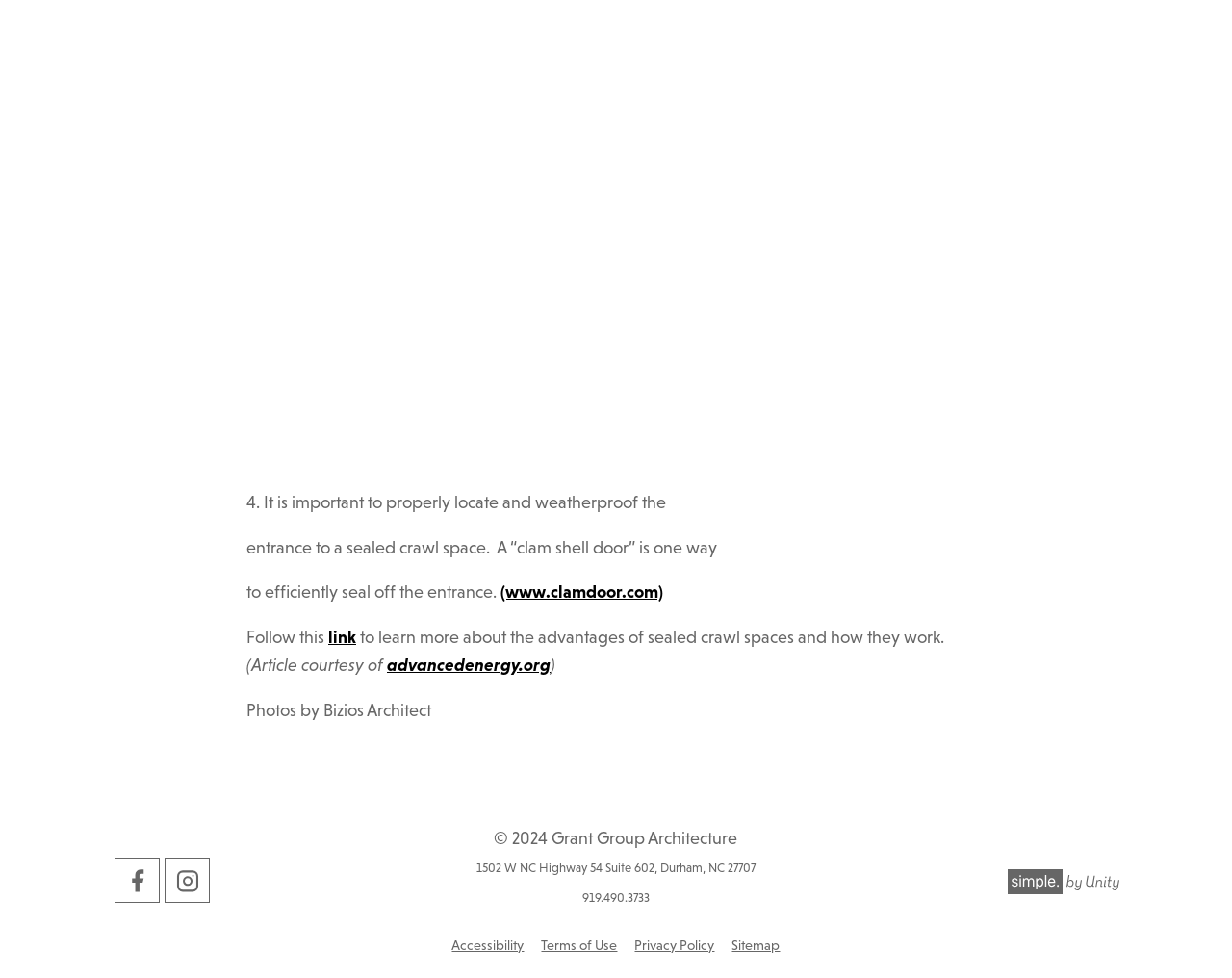What is the topic of the article?
Relying on the image, give a concise answer in one word or a brief phrase.

Sealed crawl spaces